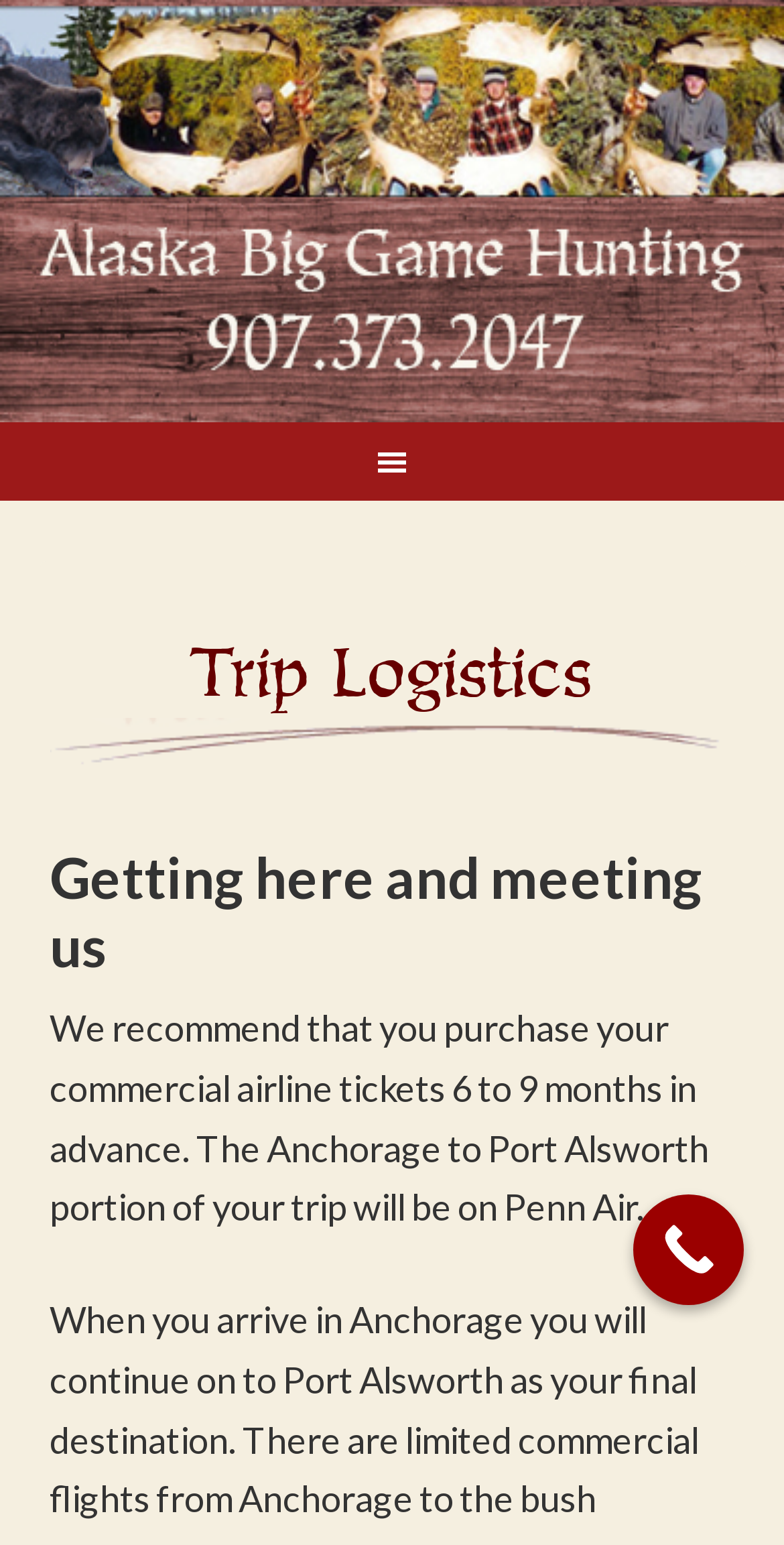What is the purpose of the 'Call Now Button'?
Give a thorough and detailed response to the question.

The 'Call Now Button' is likely a call-to-action element that allows users to make a phone call, possibly to inquire about the trip logistics or to book a trip, based on its position and label on the webpage.